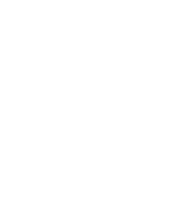Answer the question using only a single word or phrase: 
What is the amount of Vitamin C in the Moringa Pharm Pure Moringa Leaf supplement?

86.5 mg